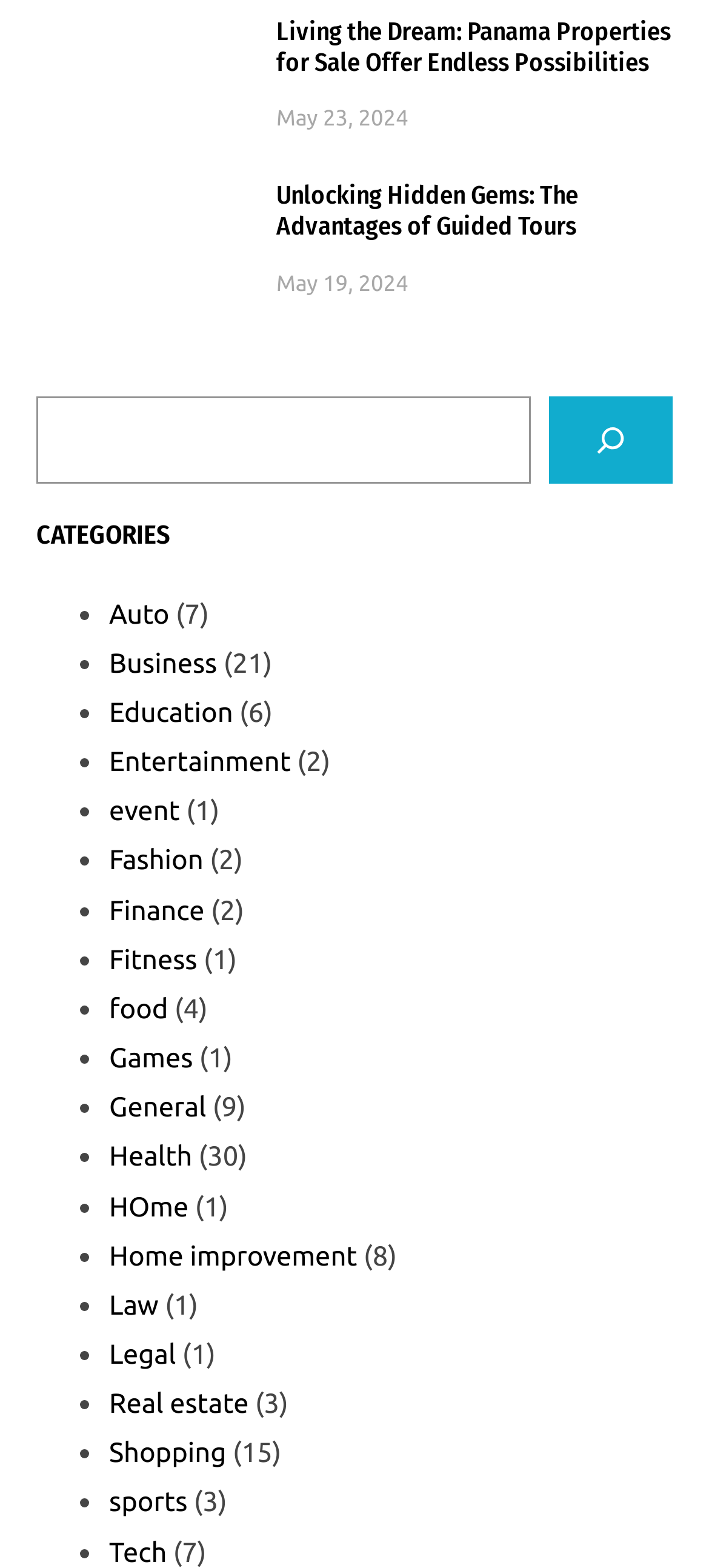What is the purpose of the search bar?
We need a detailed and exhaustive answer to the question. Please elaborate.

The search bar is a input field with a button and a placeholder text 'Search'. Its purpose is to allow users to search for specific content on the website.